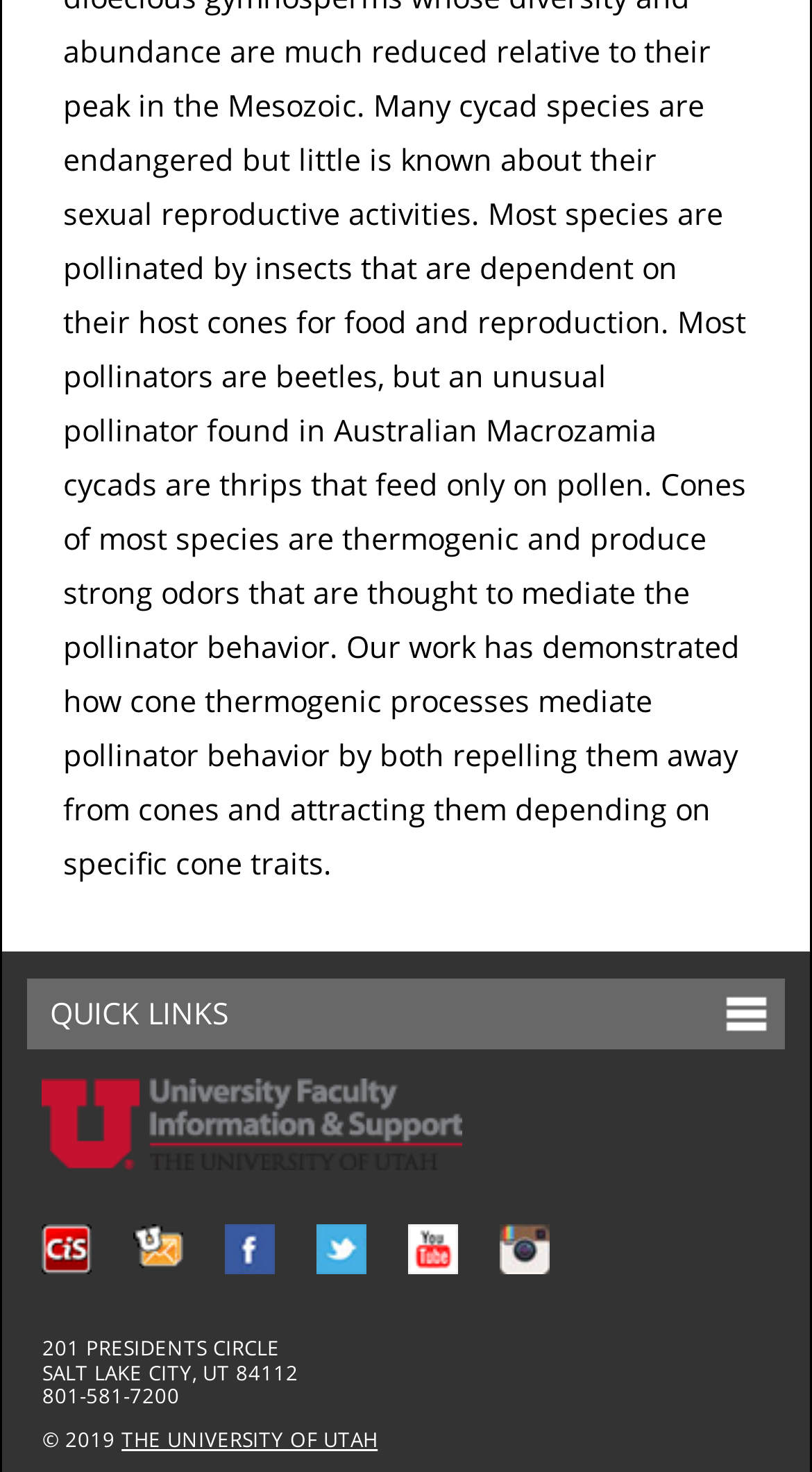Please identify the coordinates of the bounding box that should be clicked to fulfill this instruction: "View the 'RESEARCH PROGRAMMES & CALLS' page".

None